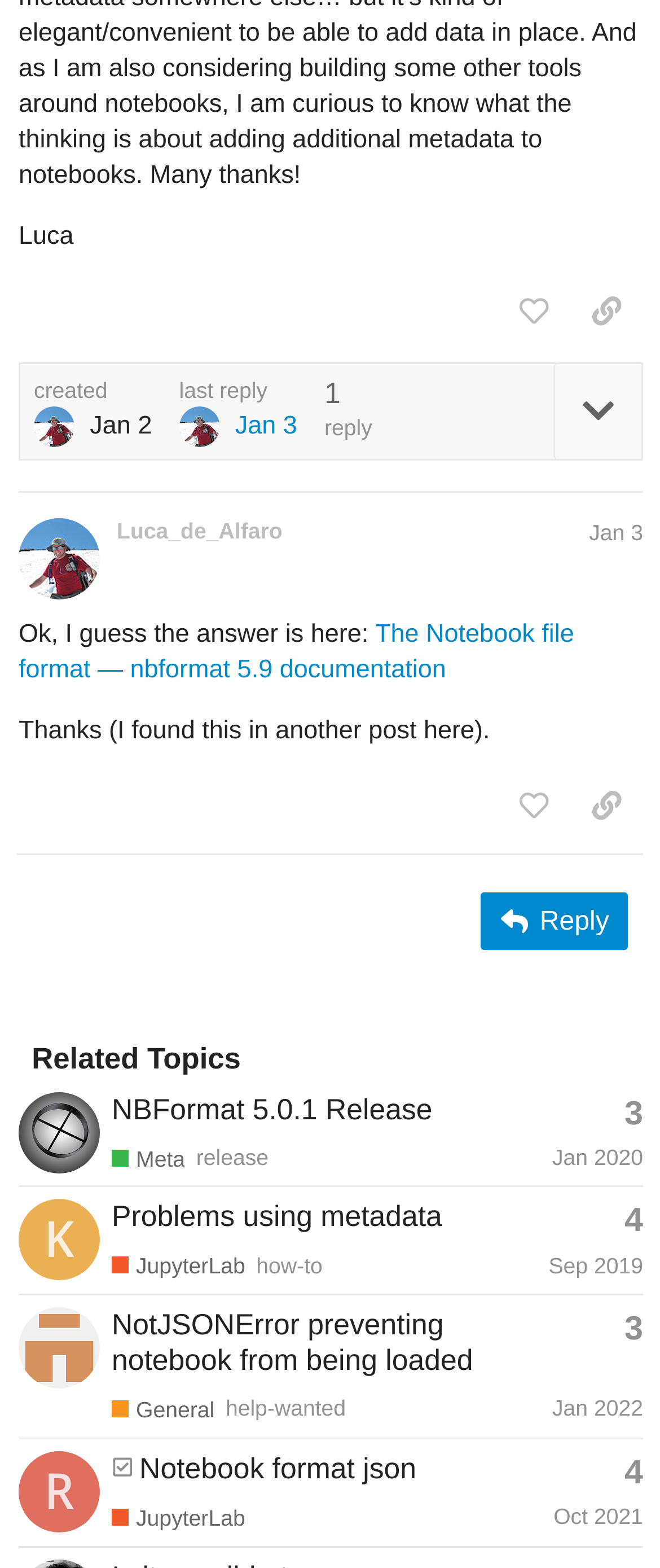What is the topic of the second post?
Using the information from the image, answer the question thoroughly.

I found the topic of the second post by looking at the heading element in the second gridcell, which says 'NBFormat 5.0.1 Release'.